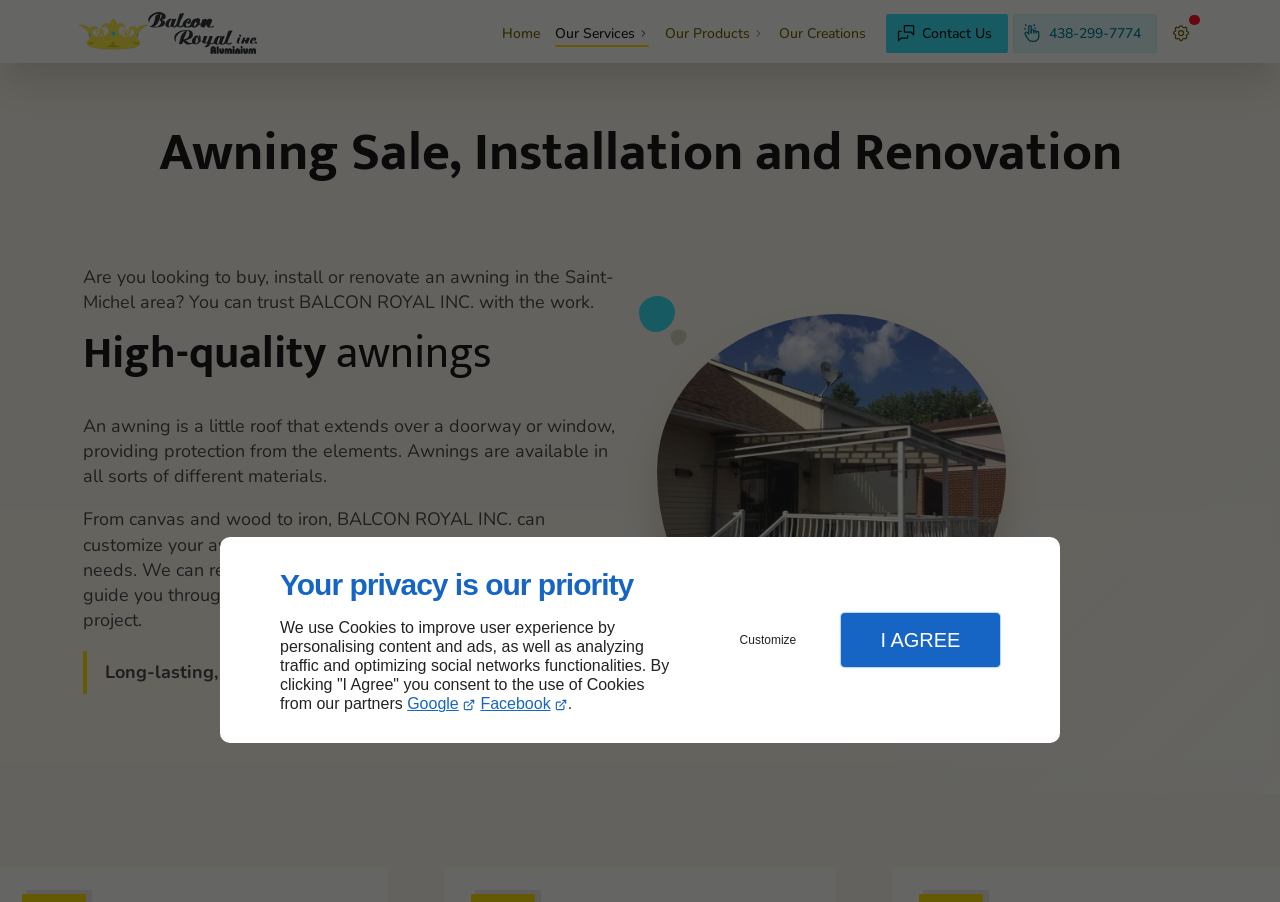Pinpoint the bounding box coordinates of the element to be clicked to execute the instruction: "Click the 'Home' link".

[0.392, 0.021, 0.422, 0.052]